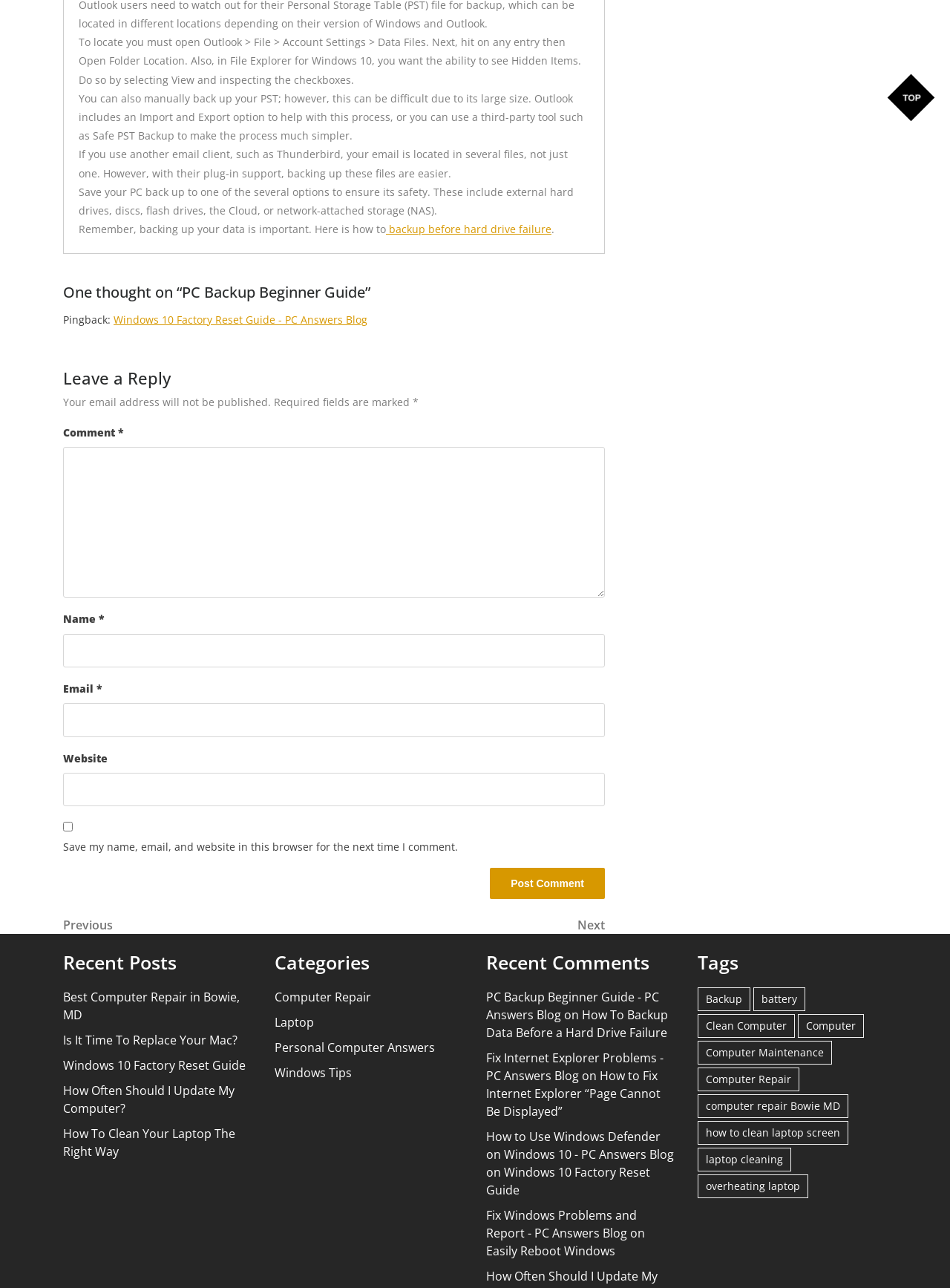Locate the bounding box coordinates of the item that should be clicked to fulfill the instruction: "Click on the 'Backup before hard drive failure' link".

[0.406, 0.173, 0.58, 0.184]